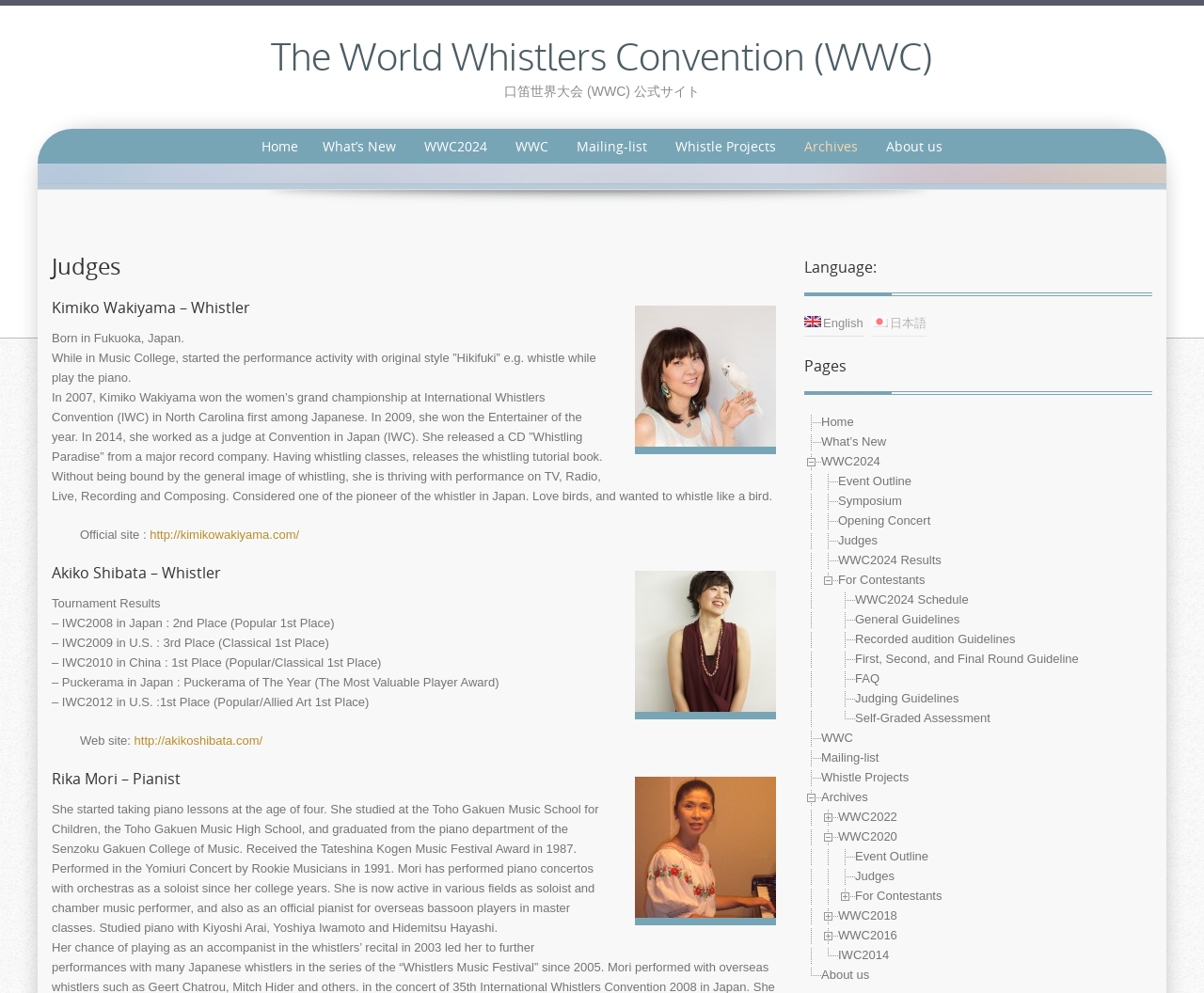Please pinpoint the bounding box coordinates for the region I should click to adhere to this instruction: "View the profile of Kimiko Wakiyama".

[0.043, 0.255, 0.645, 0.281]